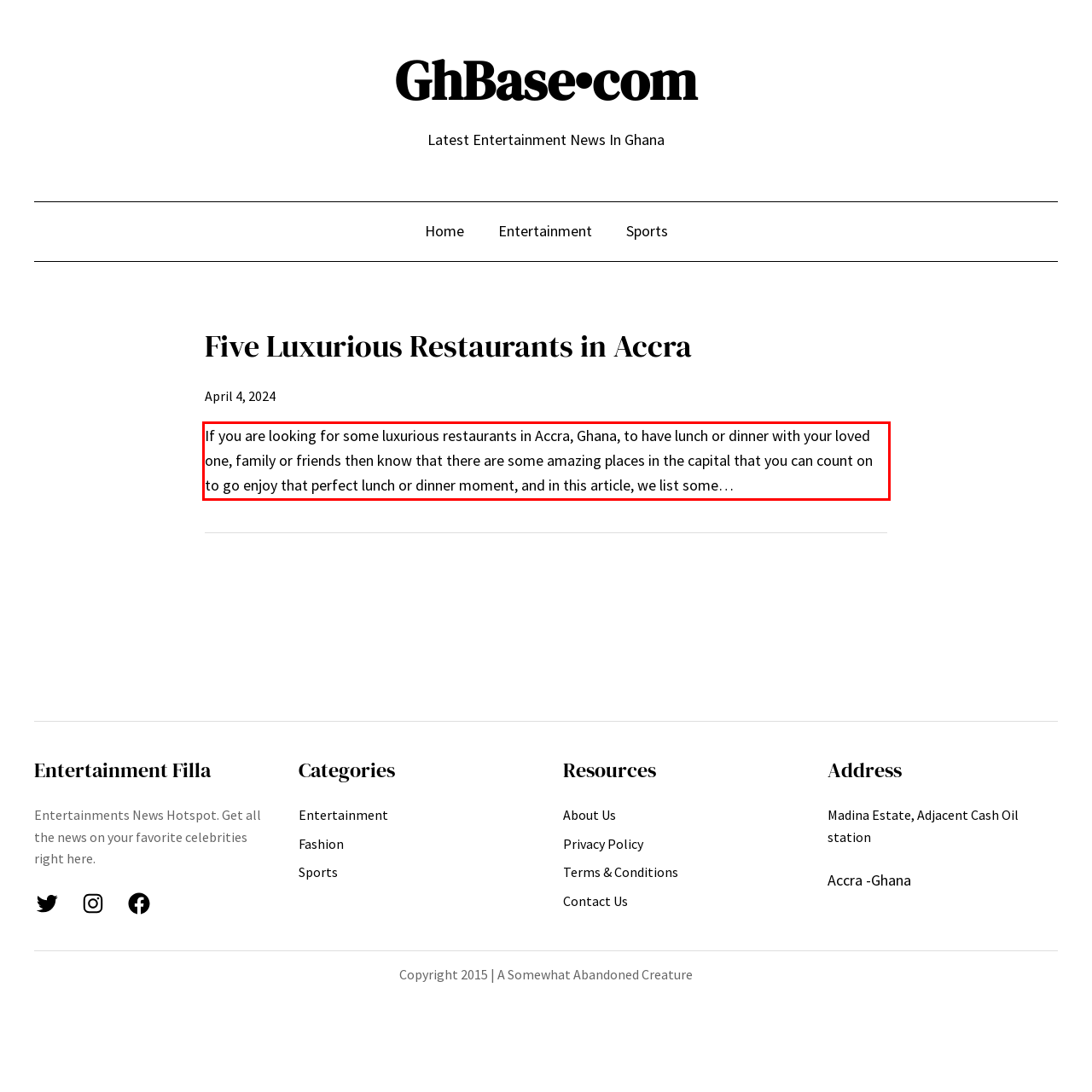Examine the webpage screenshot, find the red bounding box, and extract the text content within this marked area.

If you are looking for some luxurious restaurants in Accra, Ghana, to have lunch or dinner with your loved one, family or friends then know that there are some amazing places in the capital that you can count on to go enjoy that perfect lunch or dinner moment, and in this article, we list some…